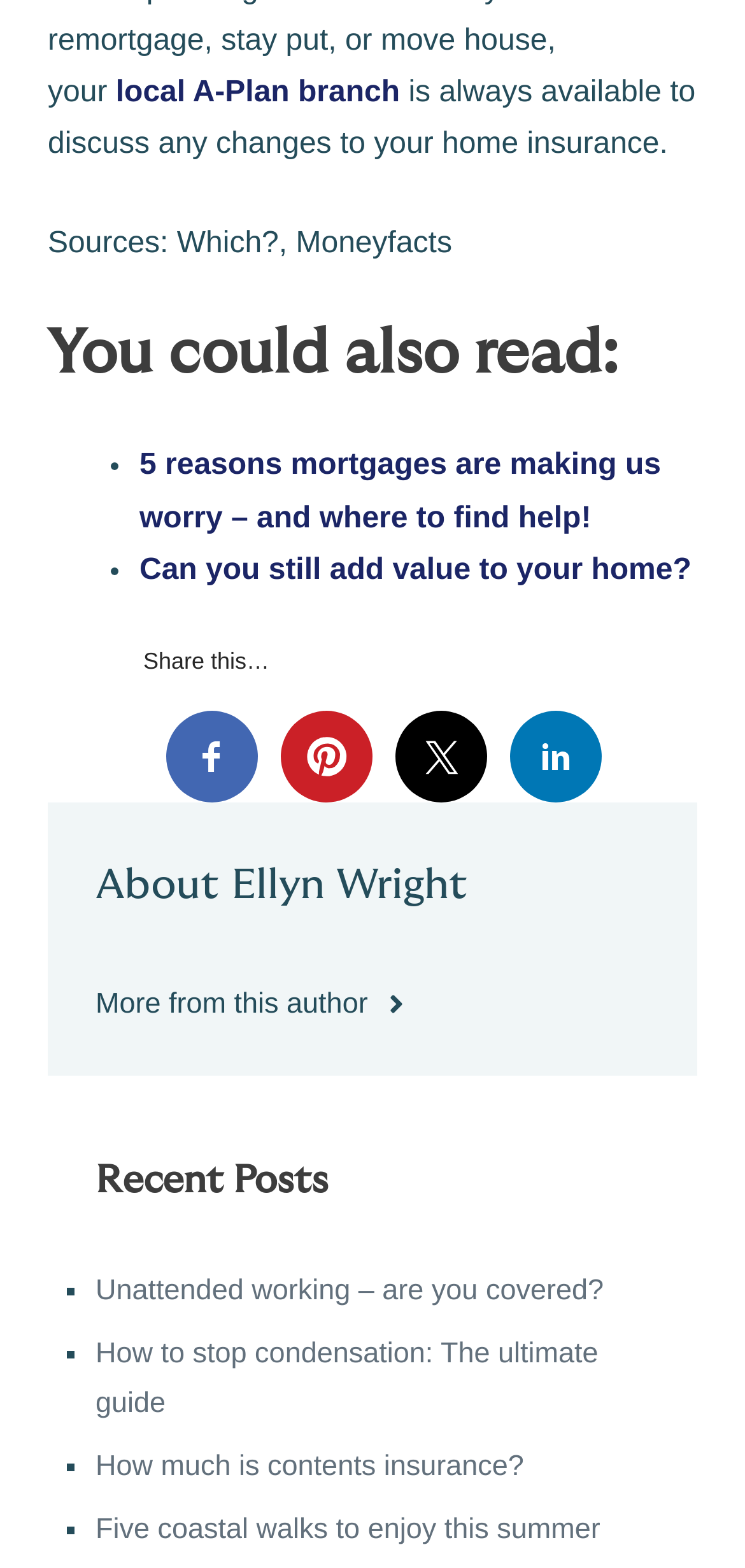Identify and provide the bounding box for the element described by: "How much is contents insurance?".

[0.128, 0.925, 0.703, 0.945]